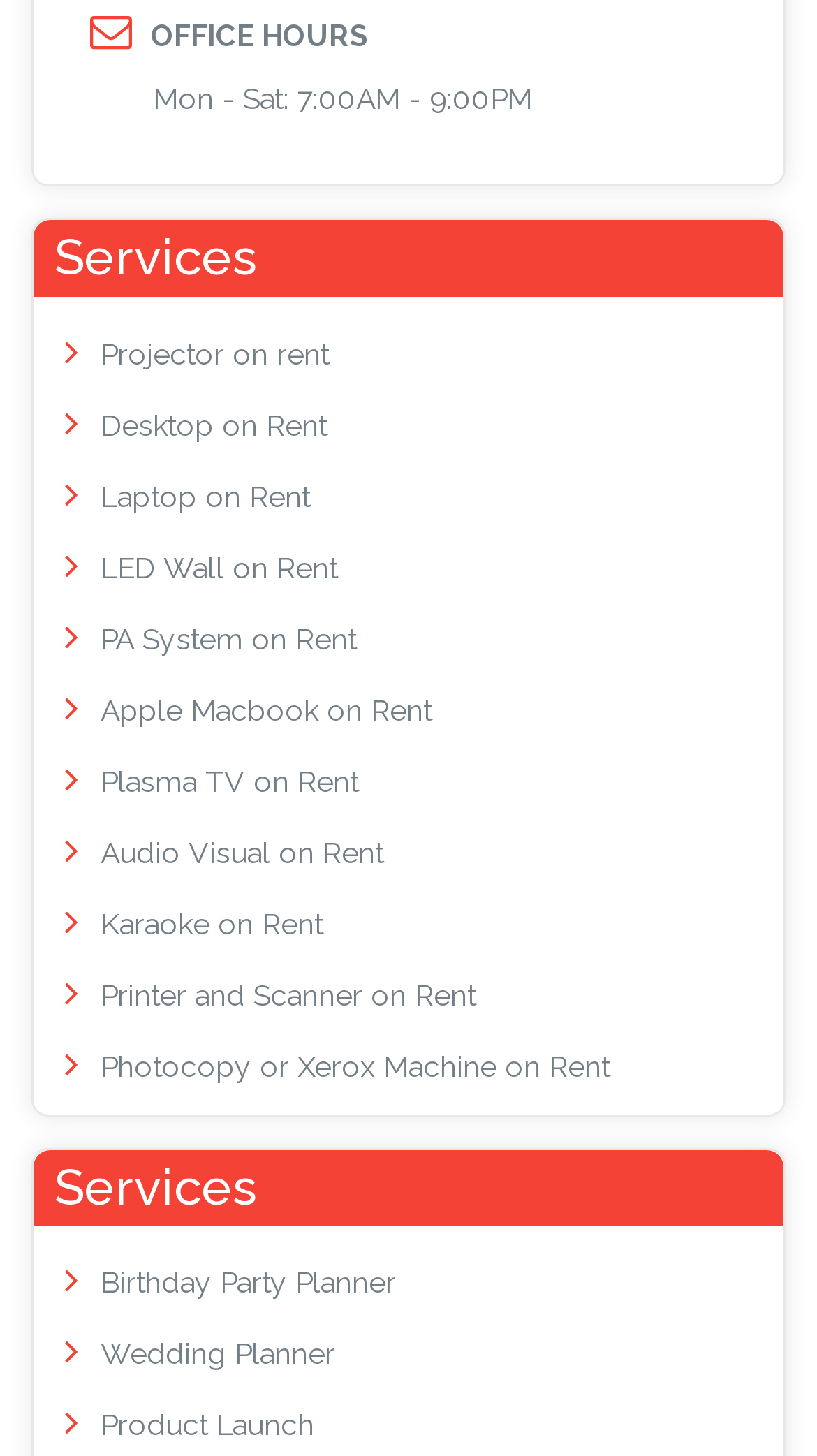Provide the bounding box coordinates for the area that should be clicked to complete the instruction: "Get a quote for wedding planning".

[0.123, 0.918, 0.41, 0.941]